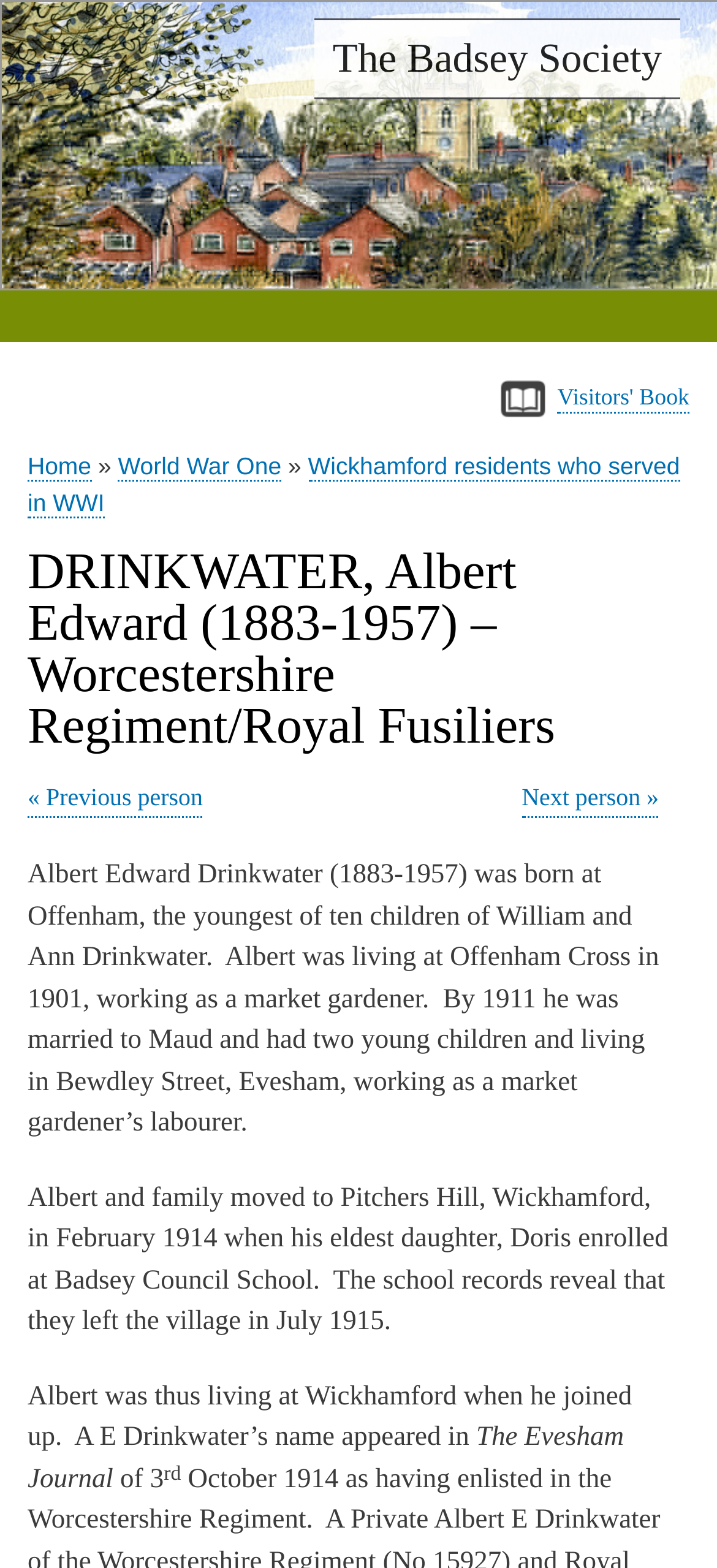Find the bounding box coordinates of the element I should click to carry out the following instruction: "Go to Next person".

[0.728, 0.497, 0.919, 0.522]